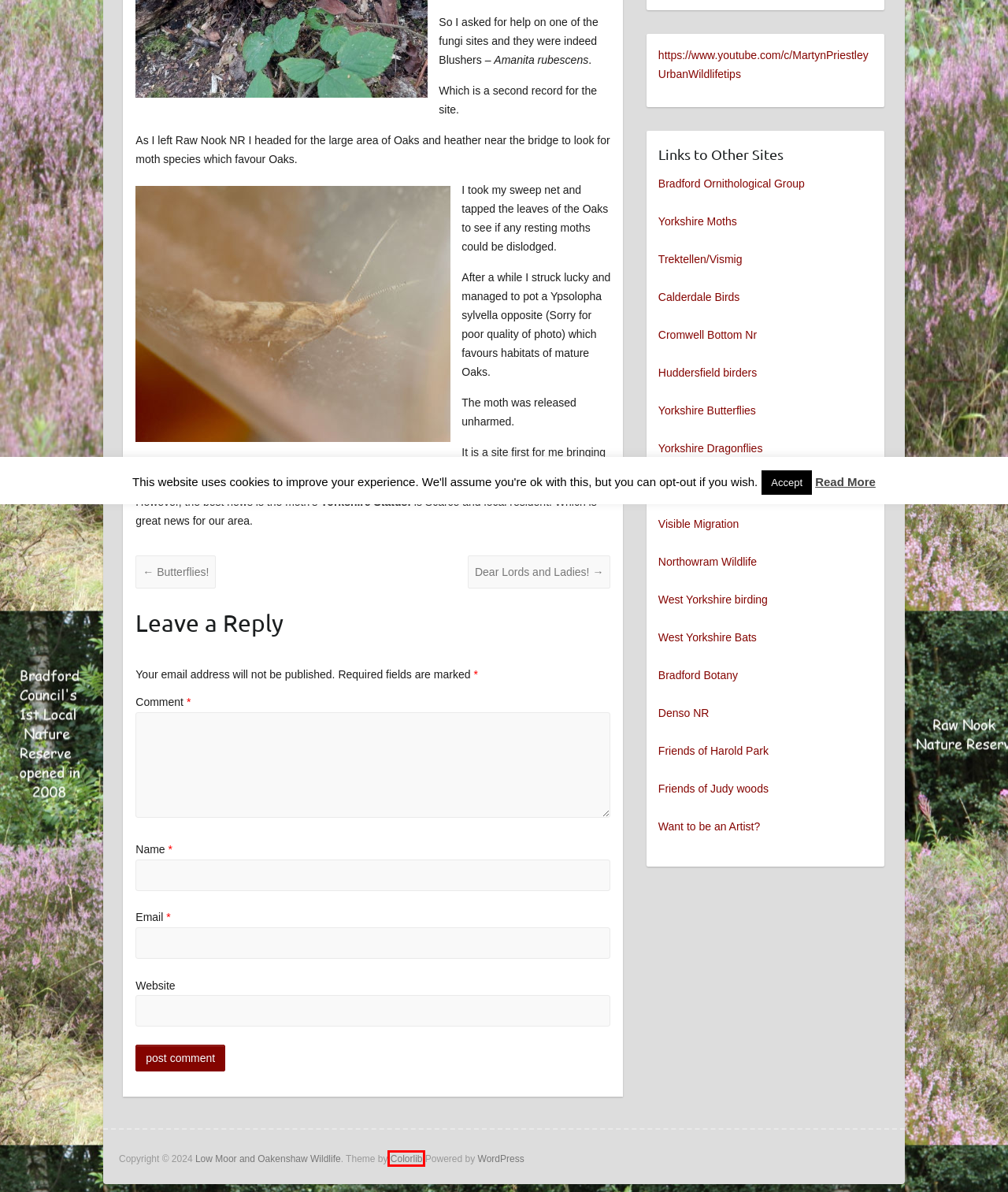View the screenshot of the webpage containing a red bounding box around a UI element. Select the most fitting webpage description for the new page shown after the element in the red bounding box is clicked. Here are the candidates:
A. Groupe Botanique Bradford
B. Welcome | My Site 8860
C. Yorkshire Dragonfly Group – www.yorkshiredragonflies.org.uk
D. Wildlife gardening… – Low Moor and Oakenshaw Wildlife
E. Denso Marston Nature Reserve : Location
F. Travelify - Awesome & Responsive Free Travel WordPress Theme - Colorlib
G. Home
H. Blog Tool, Publishing Platform, and CMS – WordPress.org

F